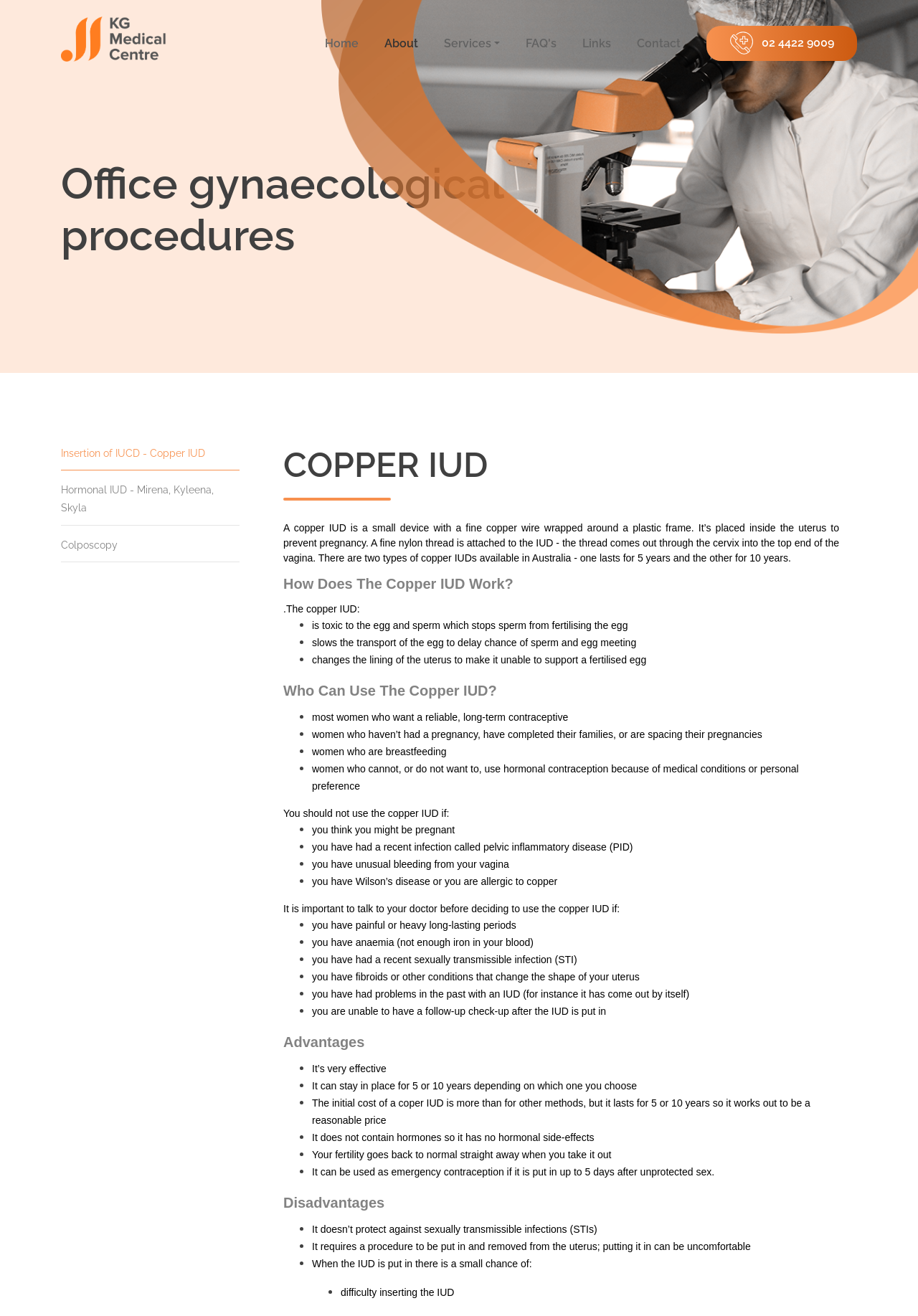Use a single word or phrase to answer the question: How long does the copper IUD last?

5 or 10 years